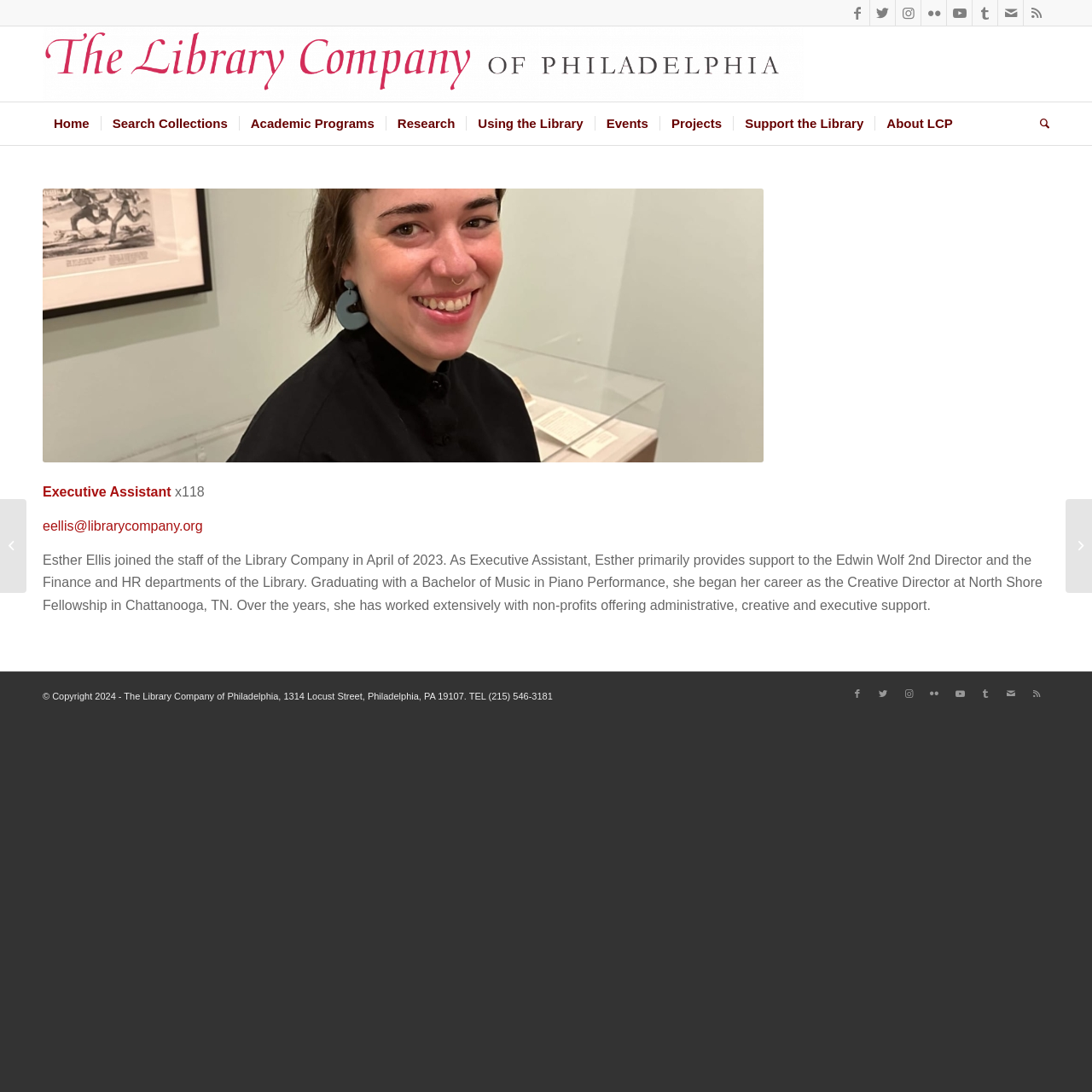What is the name of the street where the Library Company of Philadelphia is located?
Can you provide a detailed and comprehensive answer to the question?

I found the answer by looking at the contentinfo section of the webpage, where it lists the address as '1314 Locust Street, Philadelphia, PA 19107'.